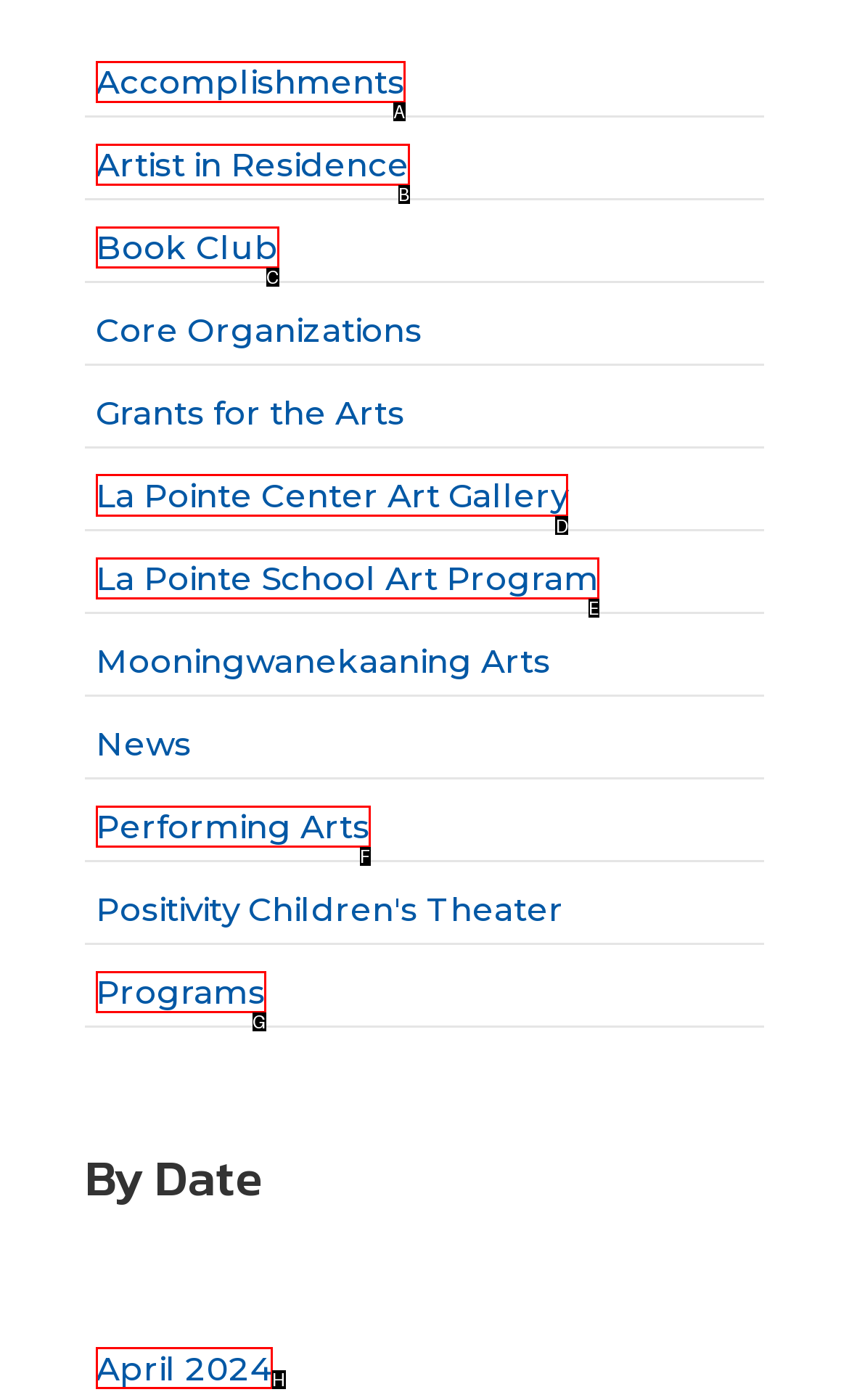Point out the UI element to be clicked for this instruction: Explore La Pointe Center Art Gallery. Provide the answer as the letter of the chosen element.

D